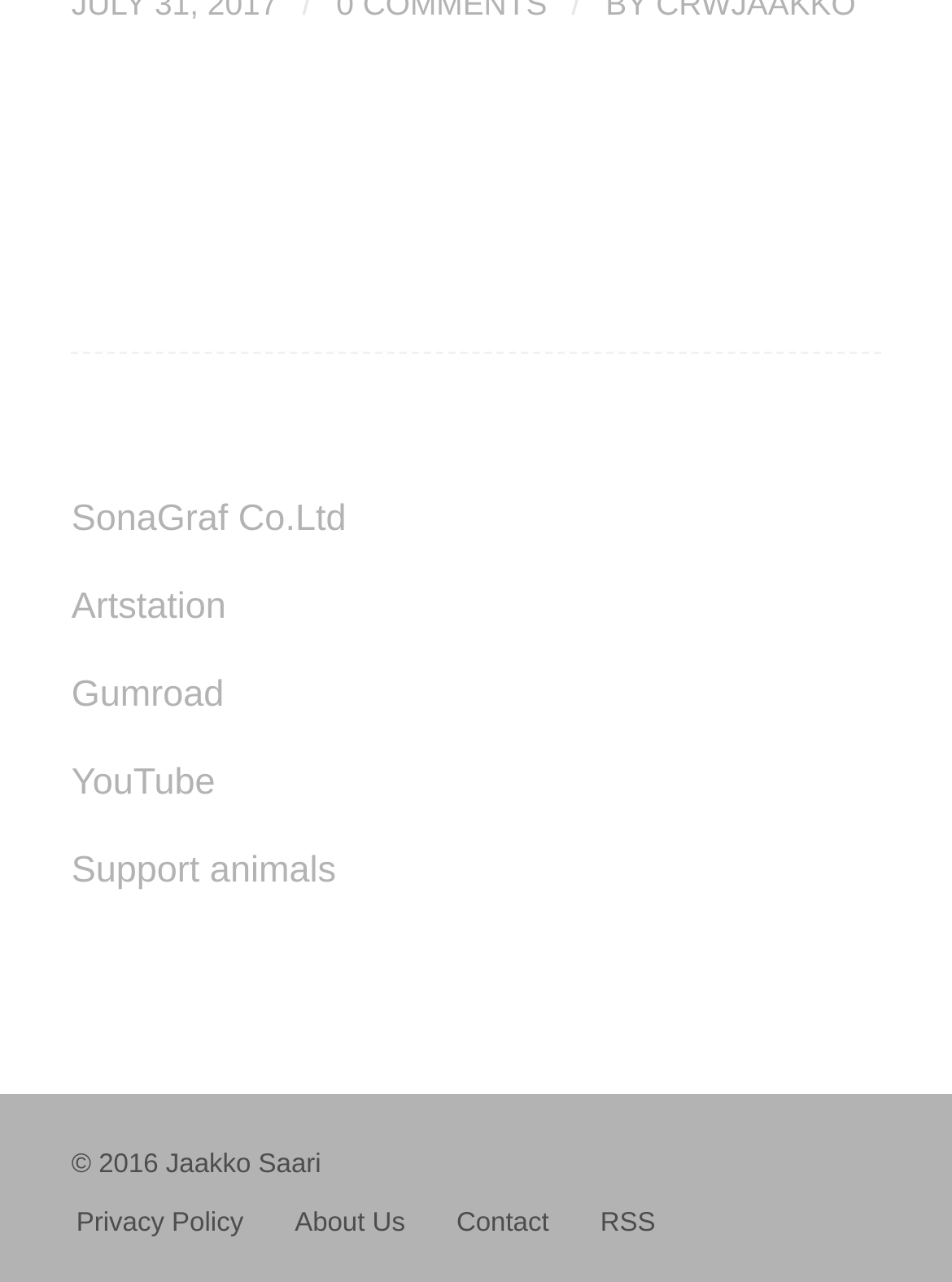Please mark the bounding box coordinates of the area that should be clicked to carry out the instruction: "contact us".

[0.479, 0.943, 0.577, 0.966]